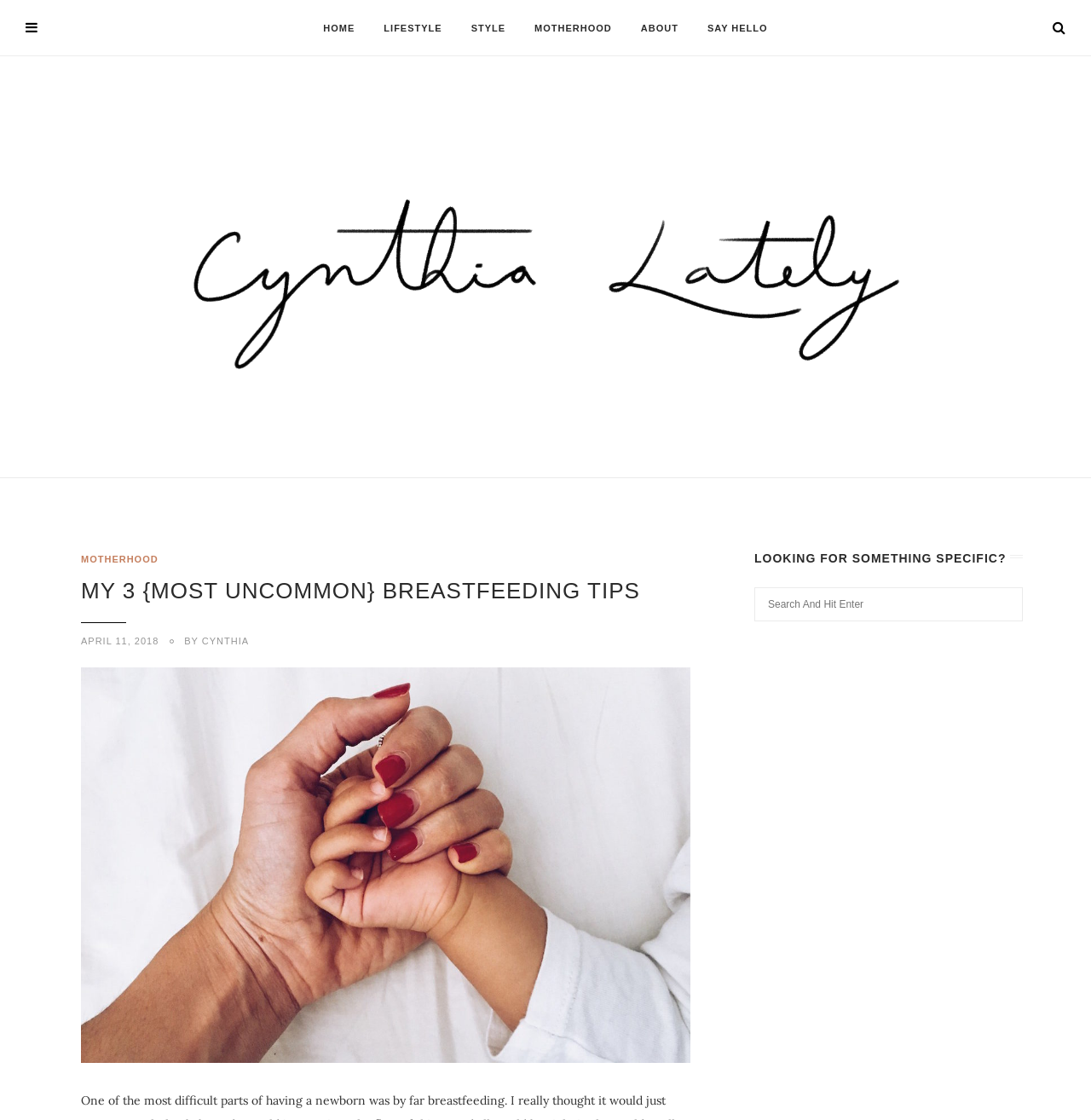Your task is to extract the text of the main heading from the webpage.

MY 3 {MOST UNCOMMON} BREASTFEEDING TIPS